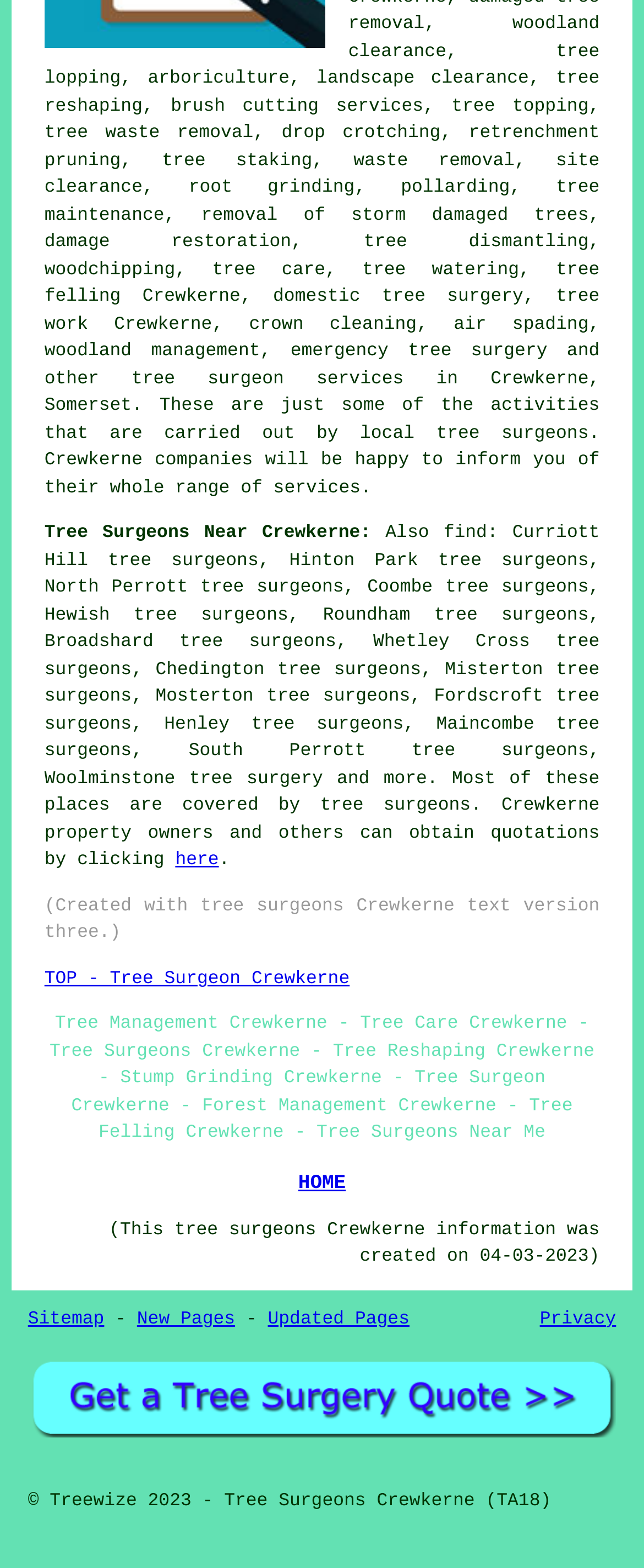Given the following UI element description: "TOP - Tree Surgeon Crewkerne", find the bounding box coordinates in the webpage screenshot.

[0.069, 0.618, 0.543, 0.631]